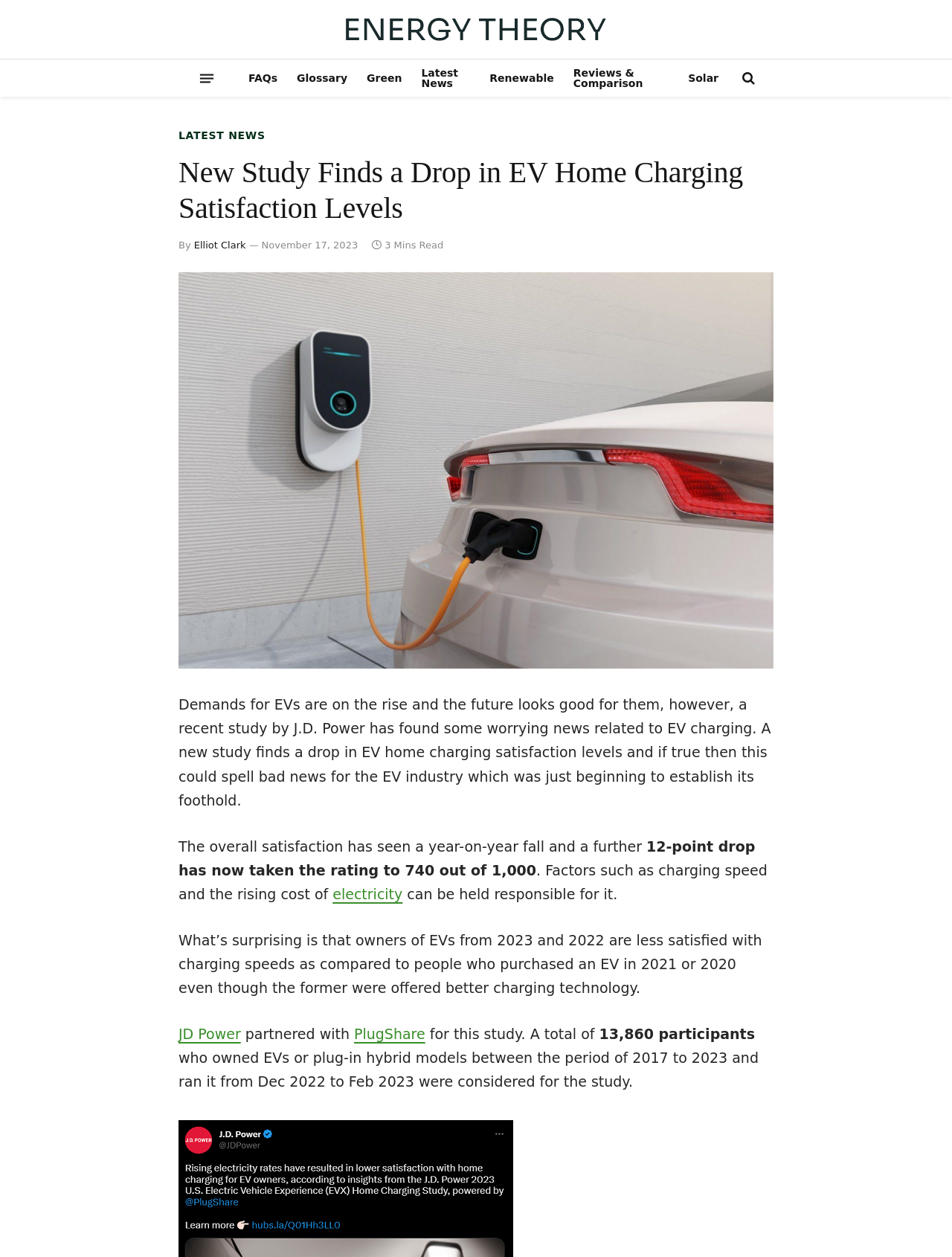What is the rating of EV home charging satisfaction levels?
Please provide a comprehensive answer to the question based on the webpage screenshot.

The rating is mentioned in the article as a 12-point drop from the previous year, resulting in a rating of 740 out of 1,000.